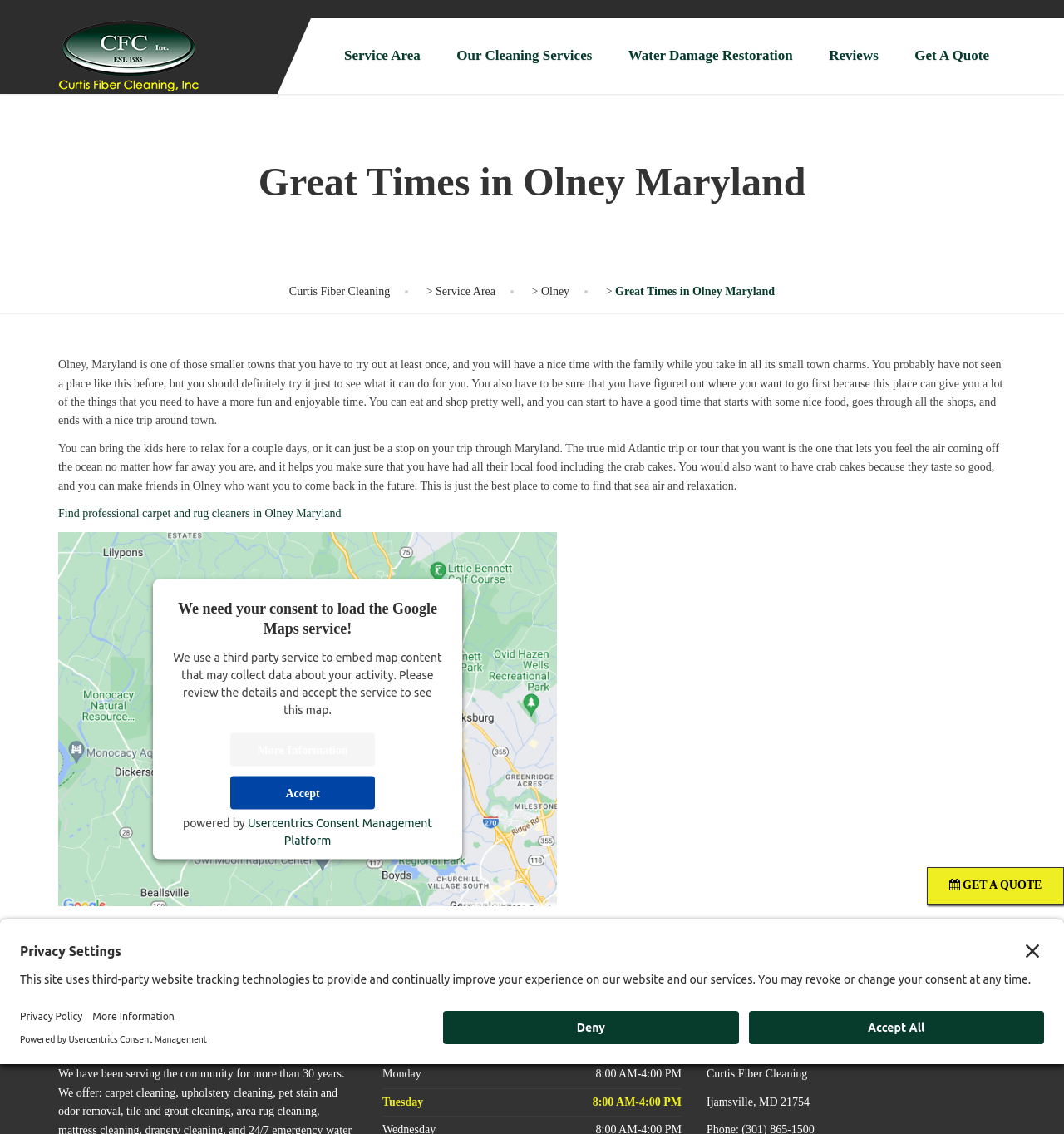Please identify the bounding box coordinates of the element that needs to be clicked to perform the following instruction: "Open the 'Service Area' page".

[0.308, 0.016, 0.411, 0.082]